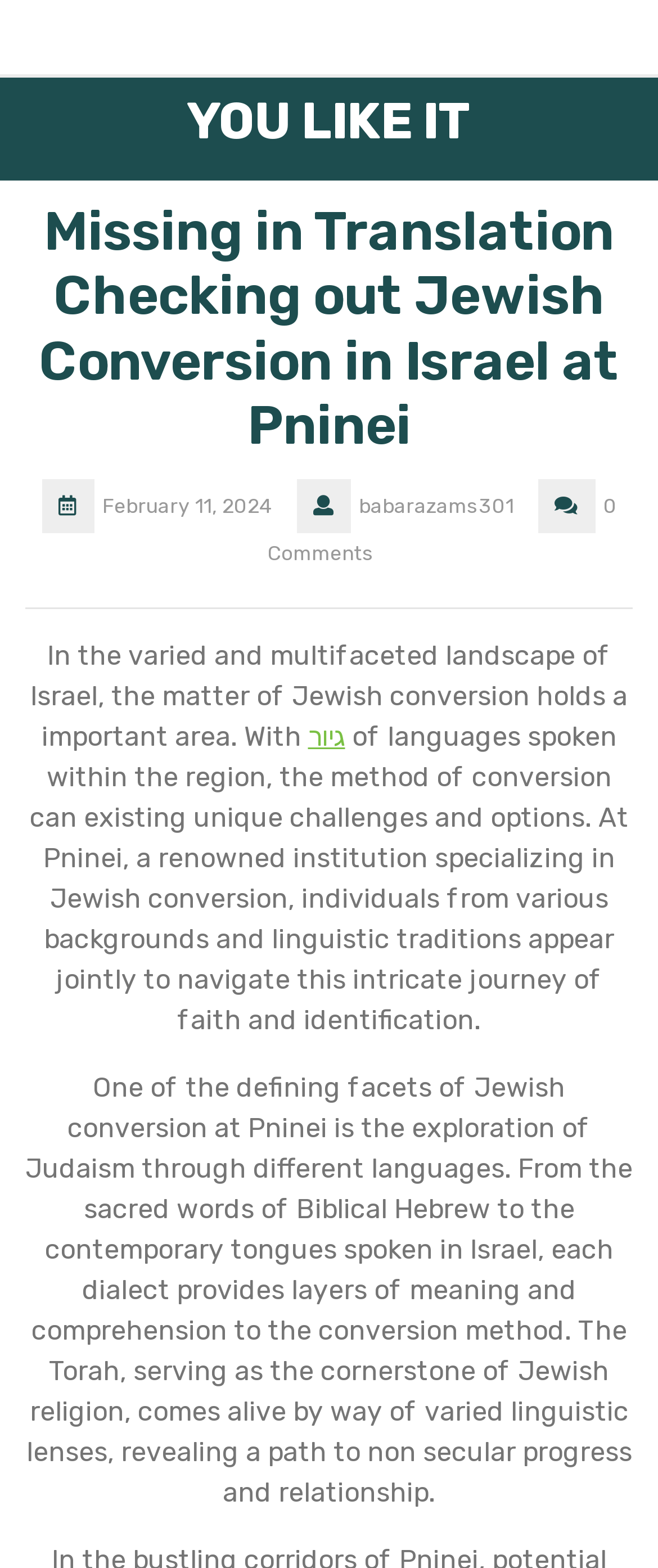Refer to the screenshot and answer the following question in detail:
What is the name of the institution mentioned in the article?

The institution mentioned in the article is Pninei, which is a renowned institution specializing in Jewish conversion, as mentioned in the static text element.